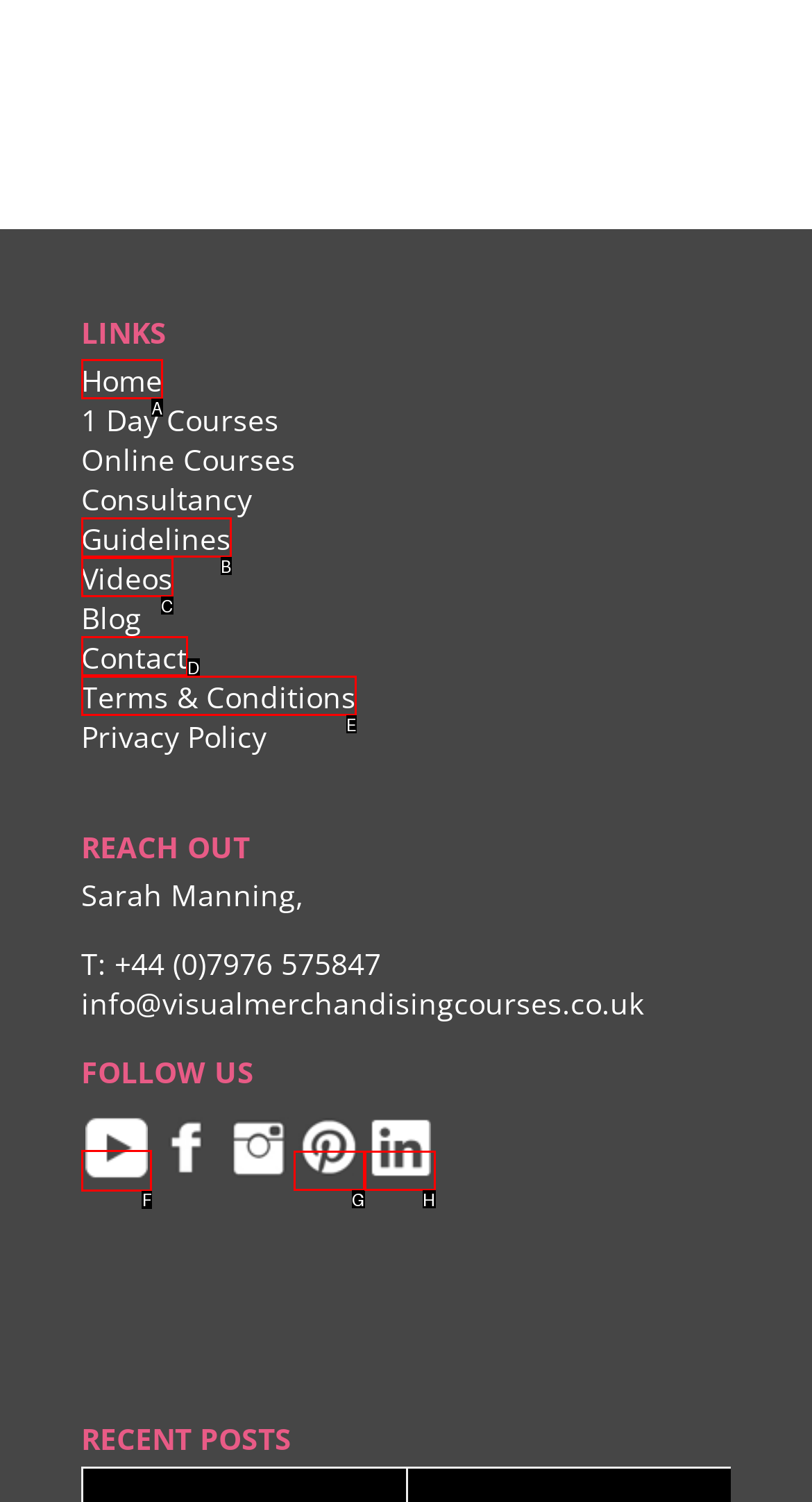Among the marked elements in the screenshot, which letter corresponds to the UI element needed for the task: Follow on Youtube?

F